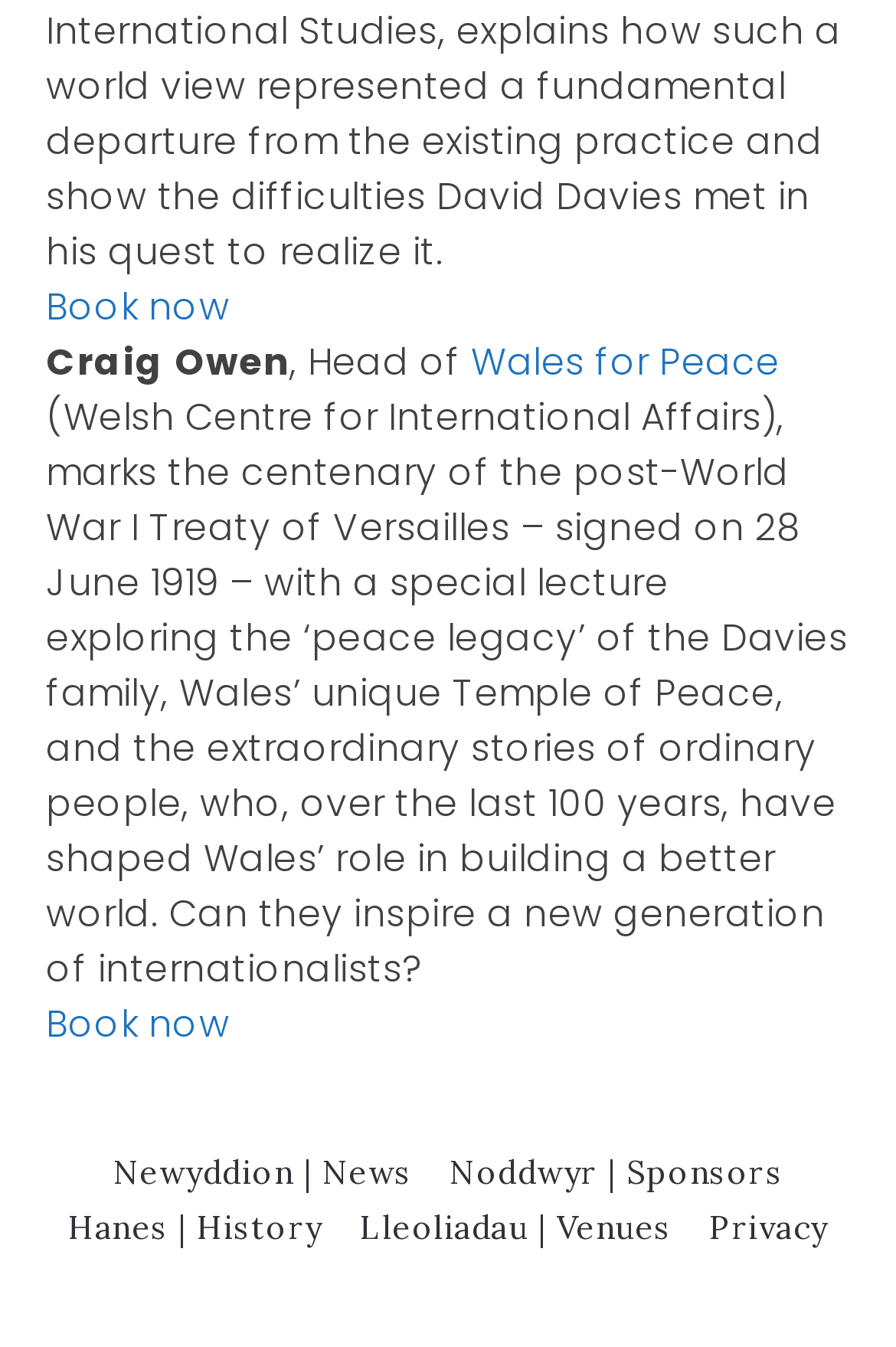Select the bounding box coordinates of the element I need to click to carry out the following instruction: "Explore the history".

[0.076, 0.896, 0.36, 0.929]